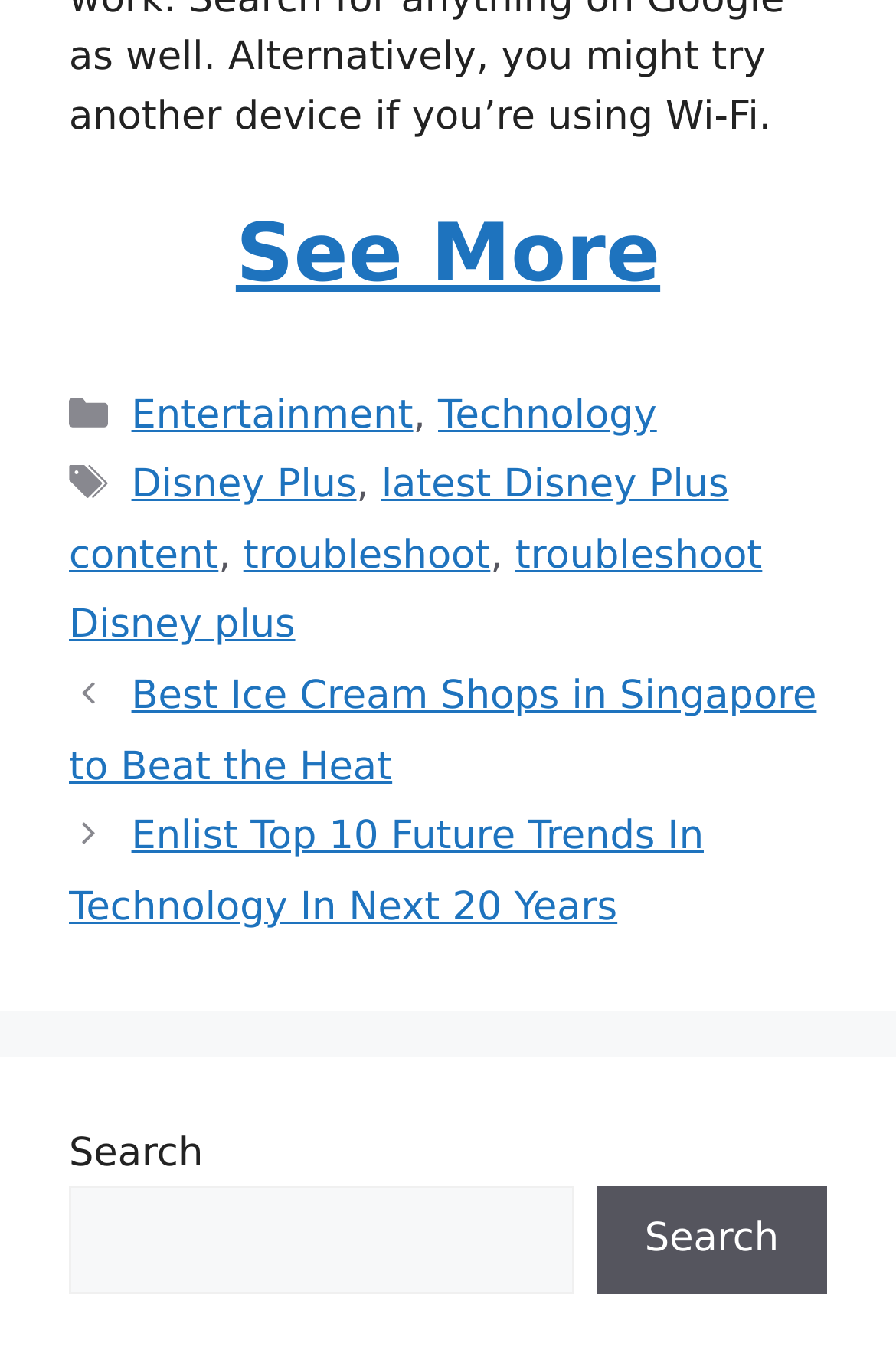Please determine the bounding box coordinates for the UI element described here. Use the format (top-left x, top-left y, bottom-right x, bottom-right y) with values bounded between 0 and 1: parent_node: Search name="s"

[0.077, 0.87, 0.64, 0.95]